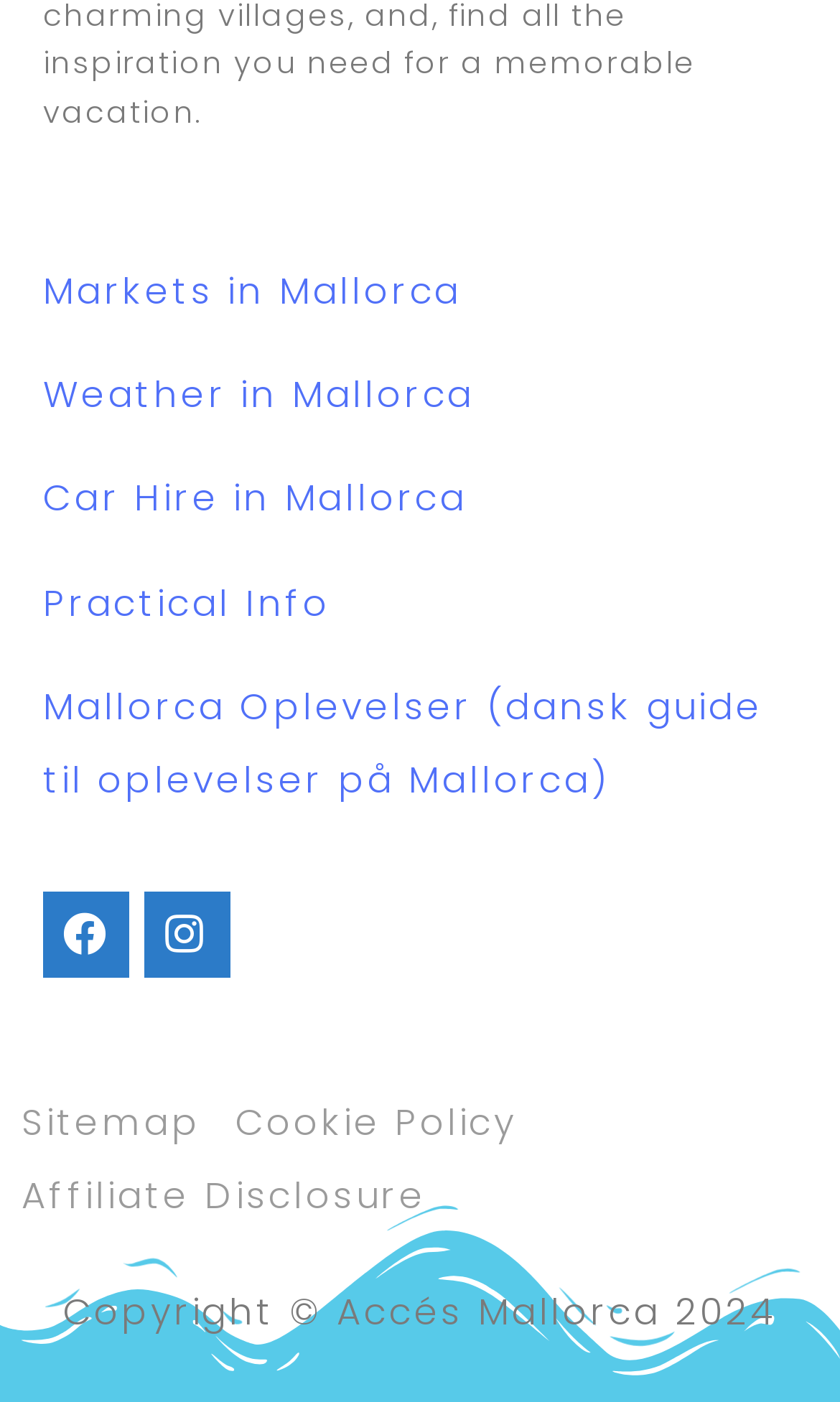Please determine the bounding box coordinates, formatted as (top-left x, top-left y, bottom-right x, bottom-right y), with all values as floating point numbers between 0 and 1. Identify the bounding box of the region described as: Facebook

[0.051, 0.635, 0.154, 0.697]